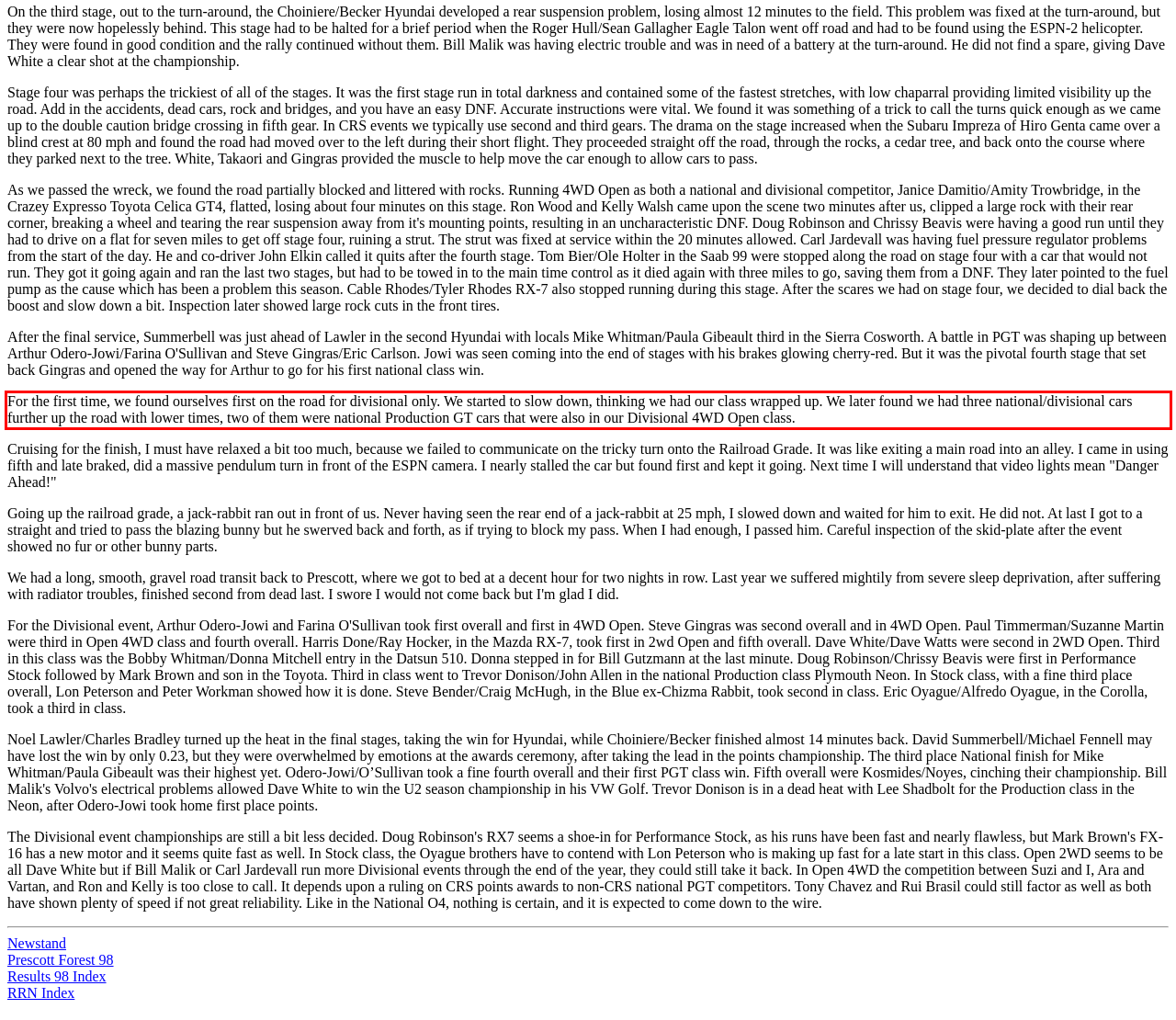Within the screenshot of the webpage, there is a red rectangle. Please recognize and generate the text content inside this red bounding box.

For the first time, we found ourselves first on the road for divisional only. We started to slow down, thinking we had our class wrapped up. We later found we had three national/divisional cars further up the road with lower times, two of them were national Production GT cars that were also in our Divisional 4WD Open class.